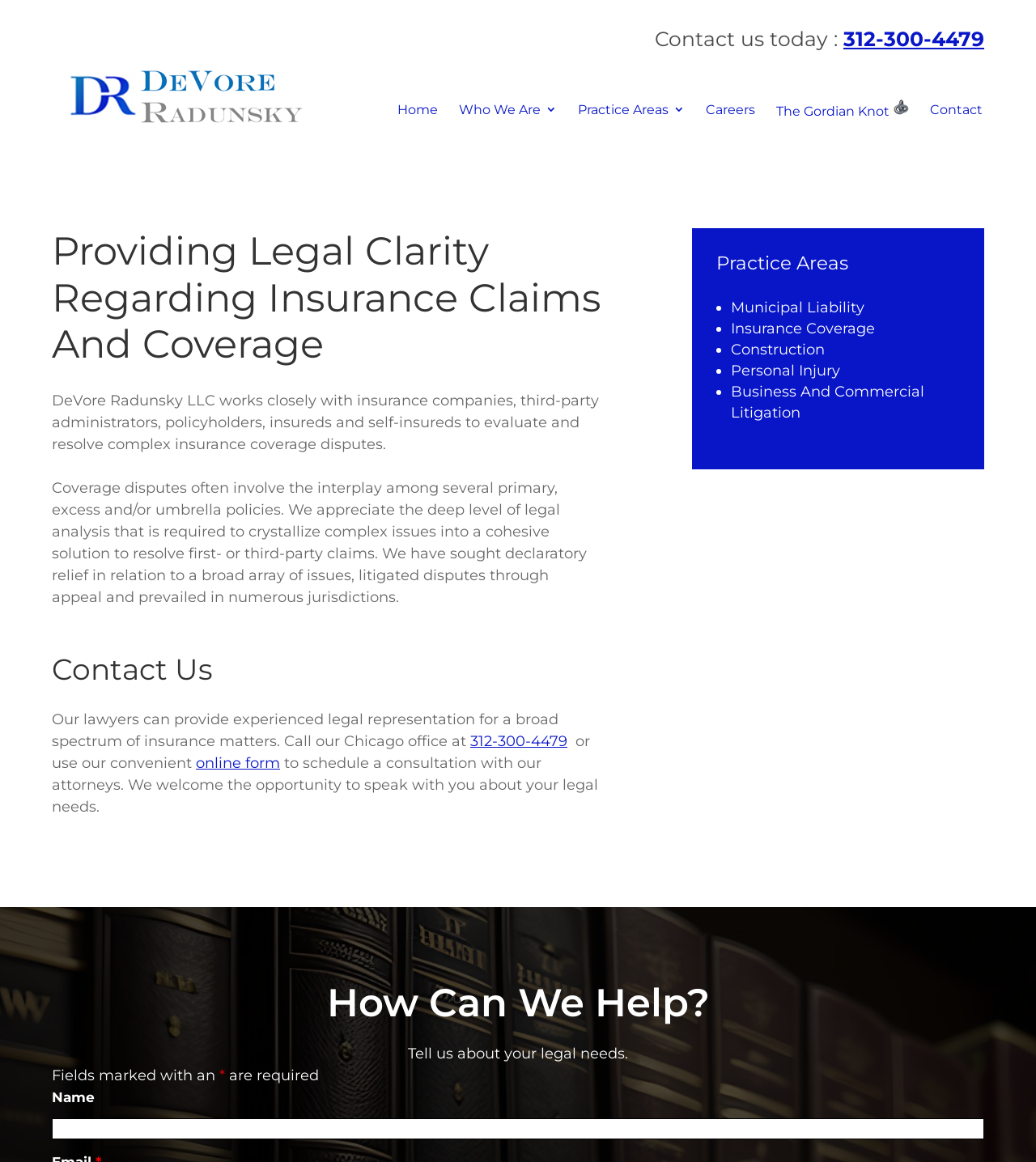Using a single word or phrase, answer the following question: 
What is the name of the law firm?

DeVore Radunsky LLC